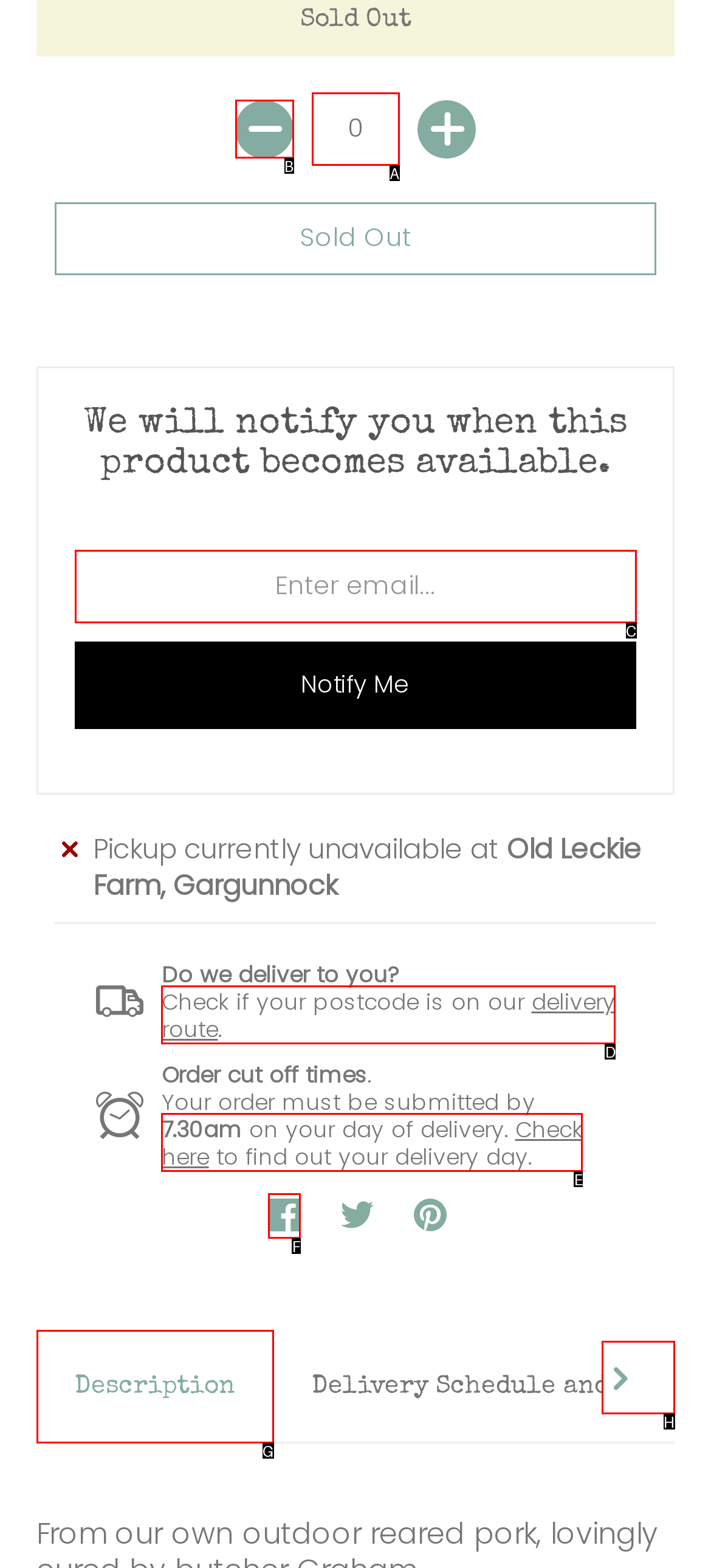To achieve the task: Click the 'Facebook' button, which HTML element do you need to click?
Respond with the letter of the correct option from the given choices.

F